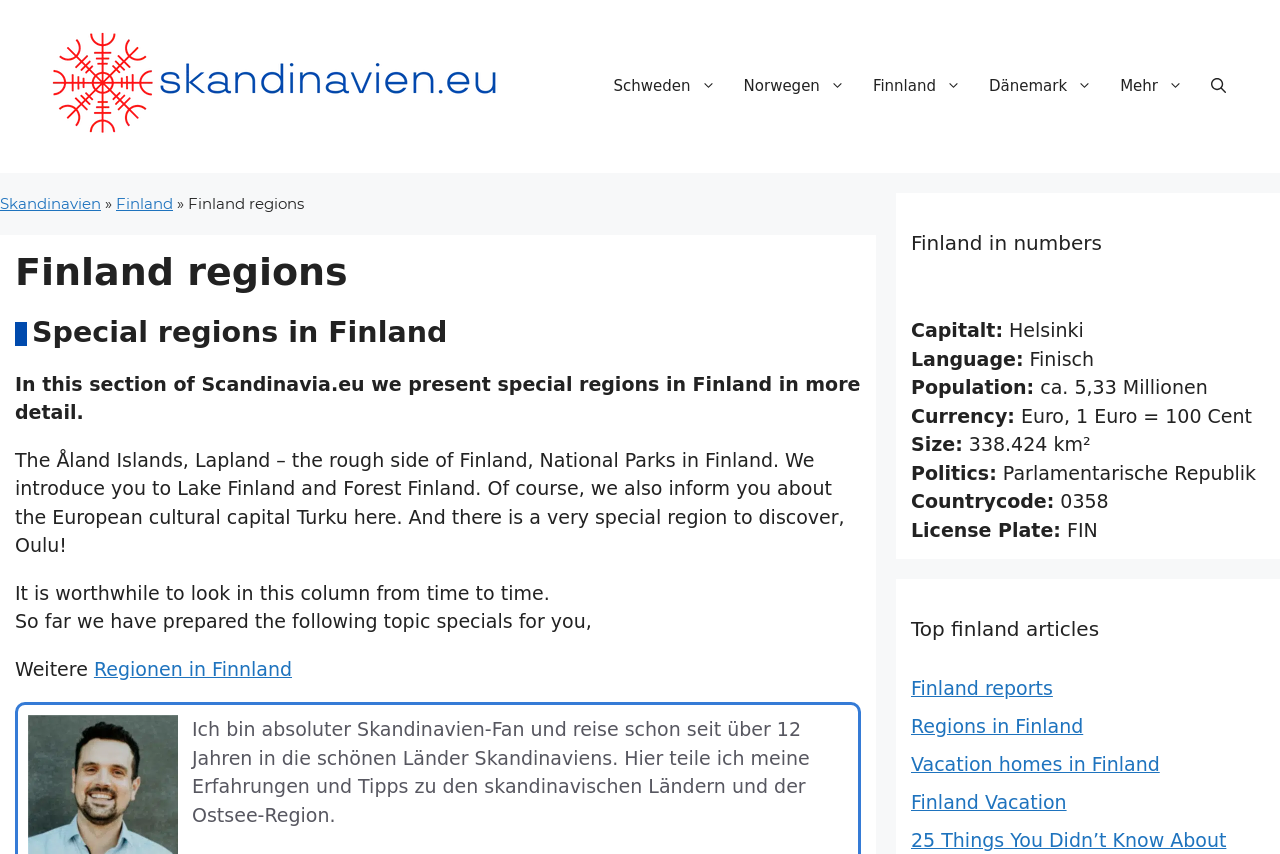Determine the coordinates of the bounding box for the clickable area needed to execute this instruction: "Open the search bar".

[0.935, 0.066, 0.969, 0.136]